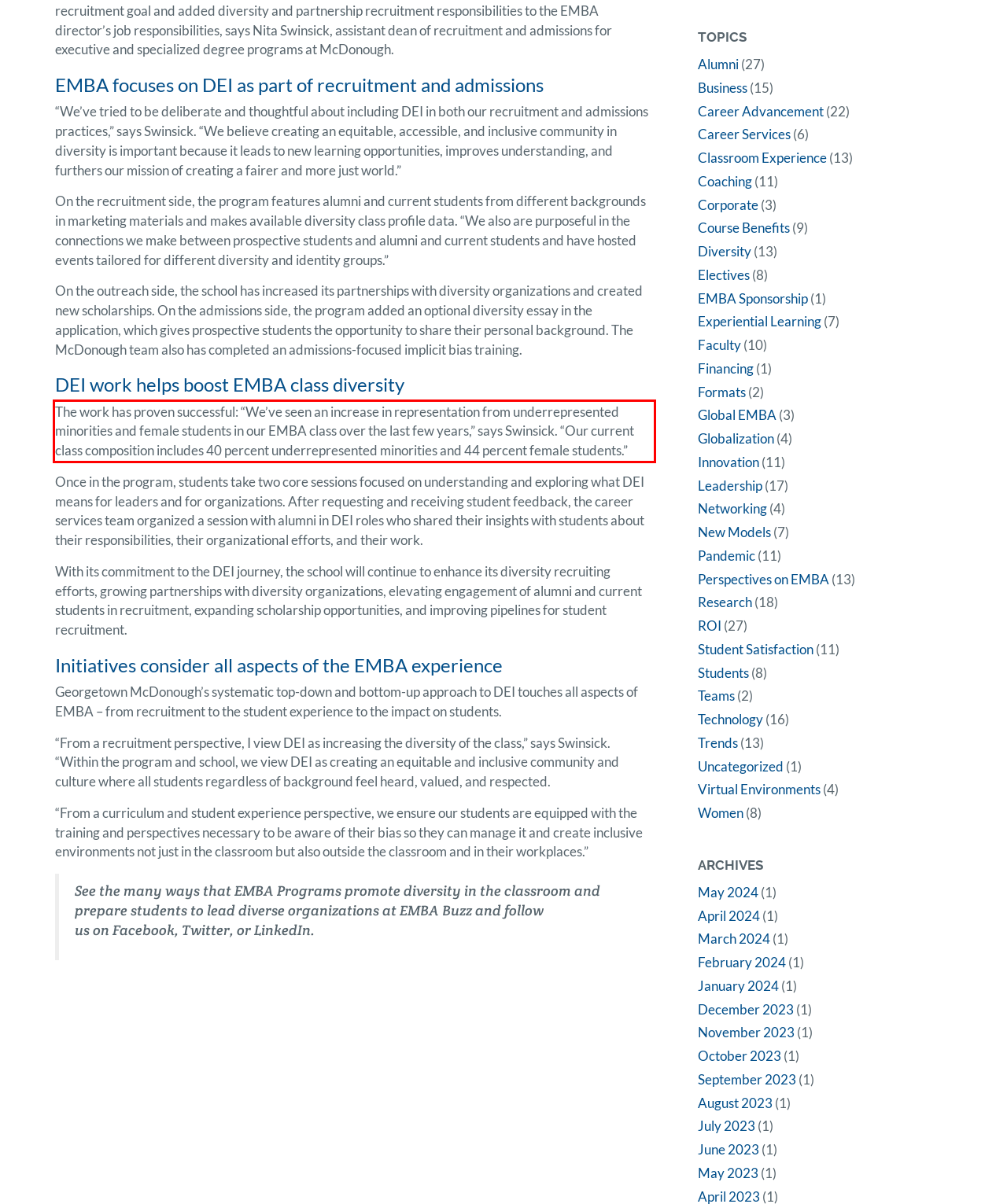Examine the screenshot of the webpage, locate the red bounding box, and perform OCR to extract the text contained within it.

The work has proven successful: “We’ve seen an increase in representation from underrepresented minorities and female students in our EMBA class over the last few years,” says Swinsick. “Our current class composition includes 40 percent underrepresented minorities and 44 percent female students.”